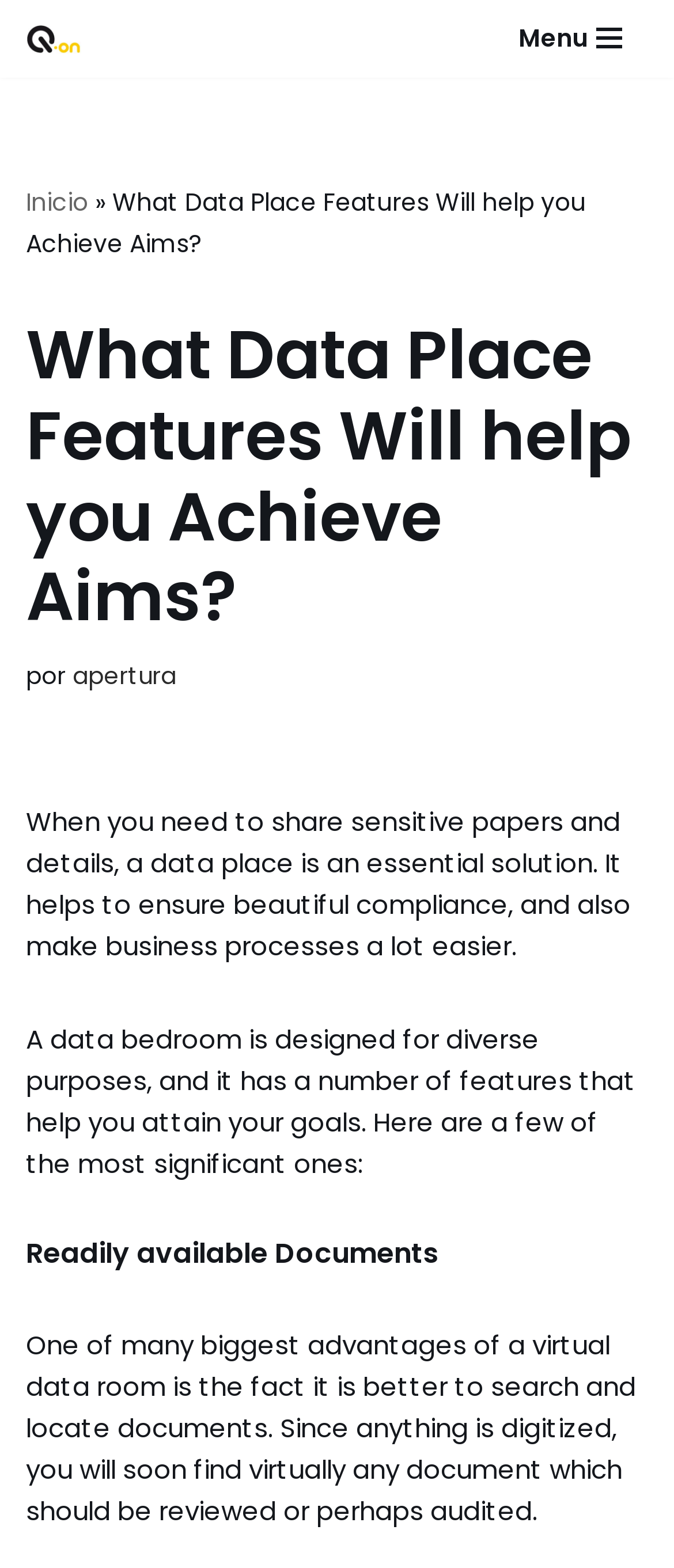Use the information in the screenshot to answer the question comprehensively: What is the tone of the webpage content?

The webpage content appears to be informative, providing information about the features and benefits of a data room, and explaining how it can help achieve goals, rather than being promotional or persuasive.